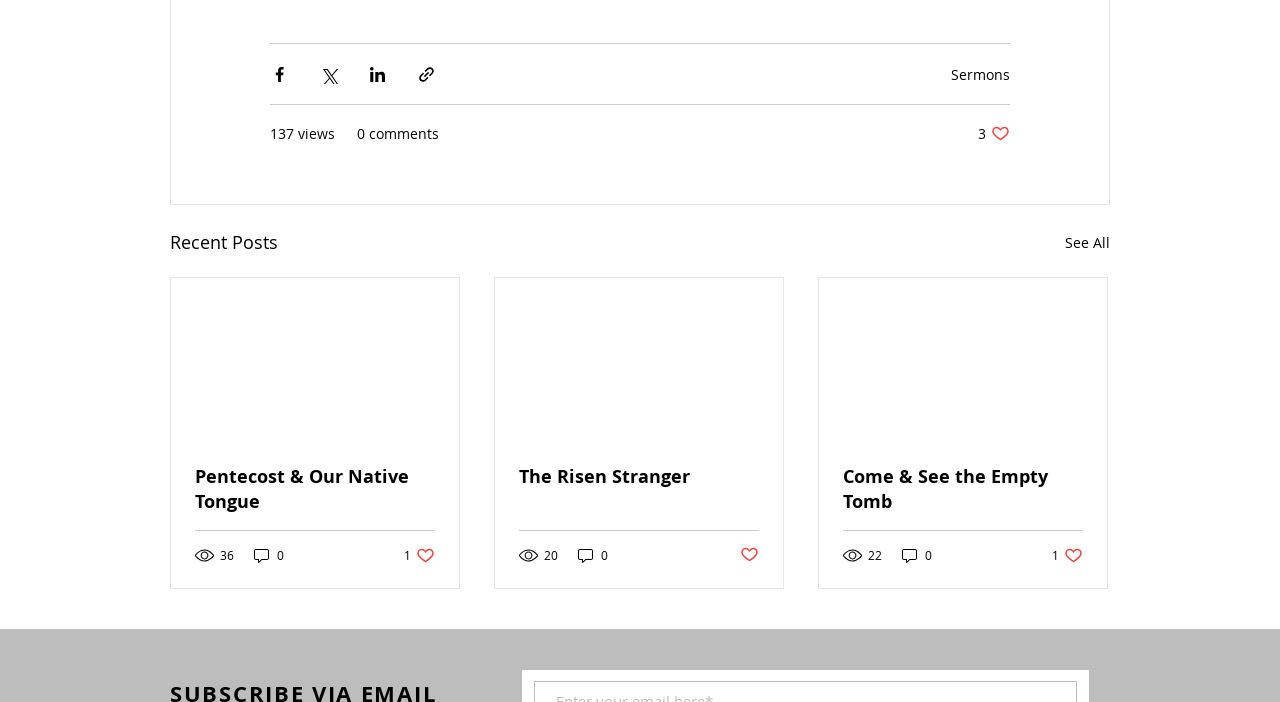Pinpoint the bounding box coordinates of the clickable element needed to complete the instruction: "View sermon 'Pentecost & Our Native Tongue'". The coordinates should be provided as four float numbers between 0 and 1: [left, top, right, bottom].

[0.152, 0.661, 0.34, 0.732]